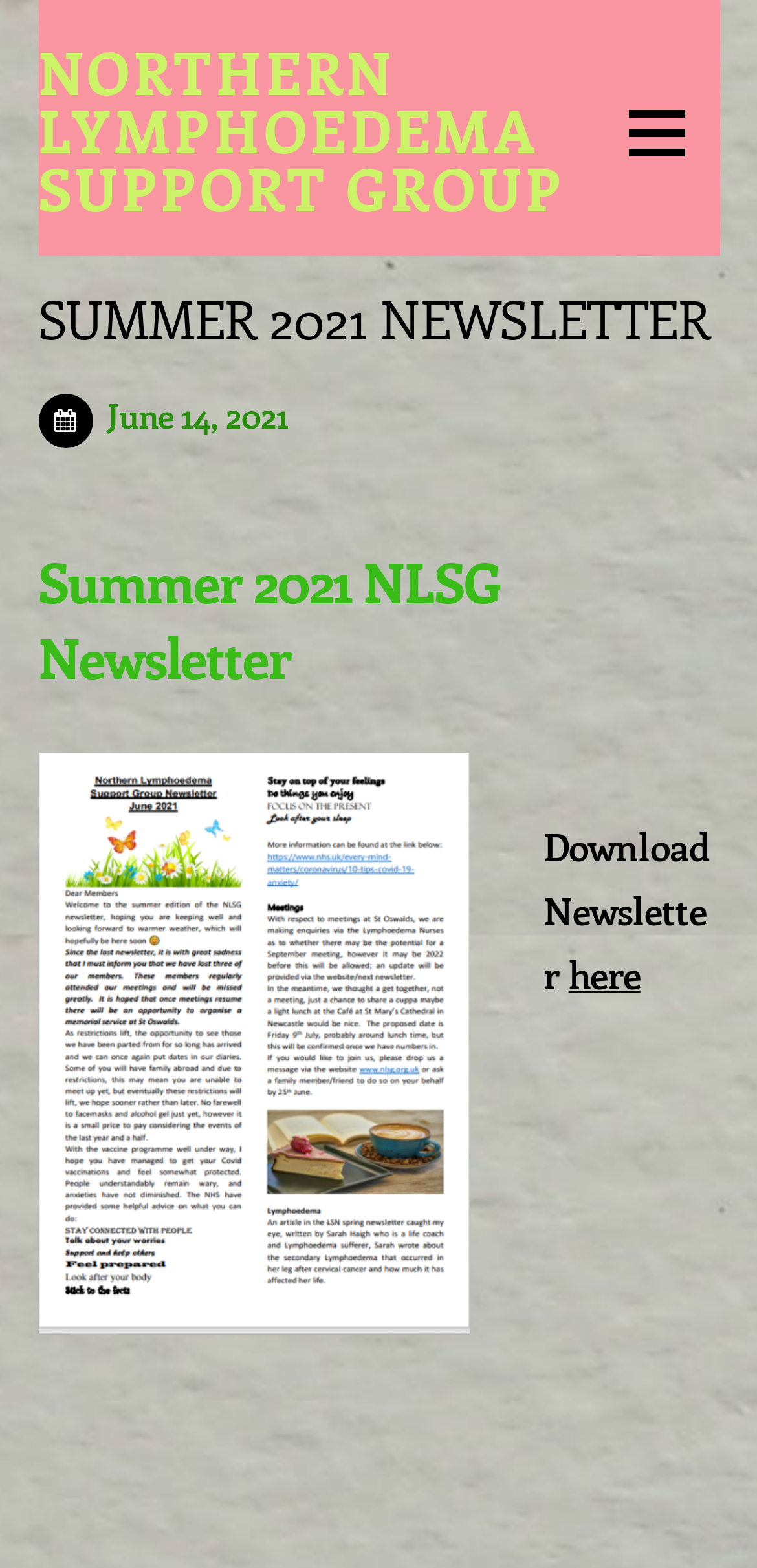What is the theme of the newsletter?
Using the visual information, answer the question in a single word or phrase.

Summer 2021